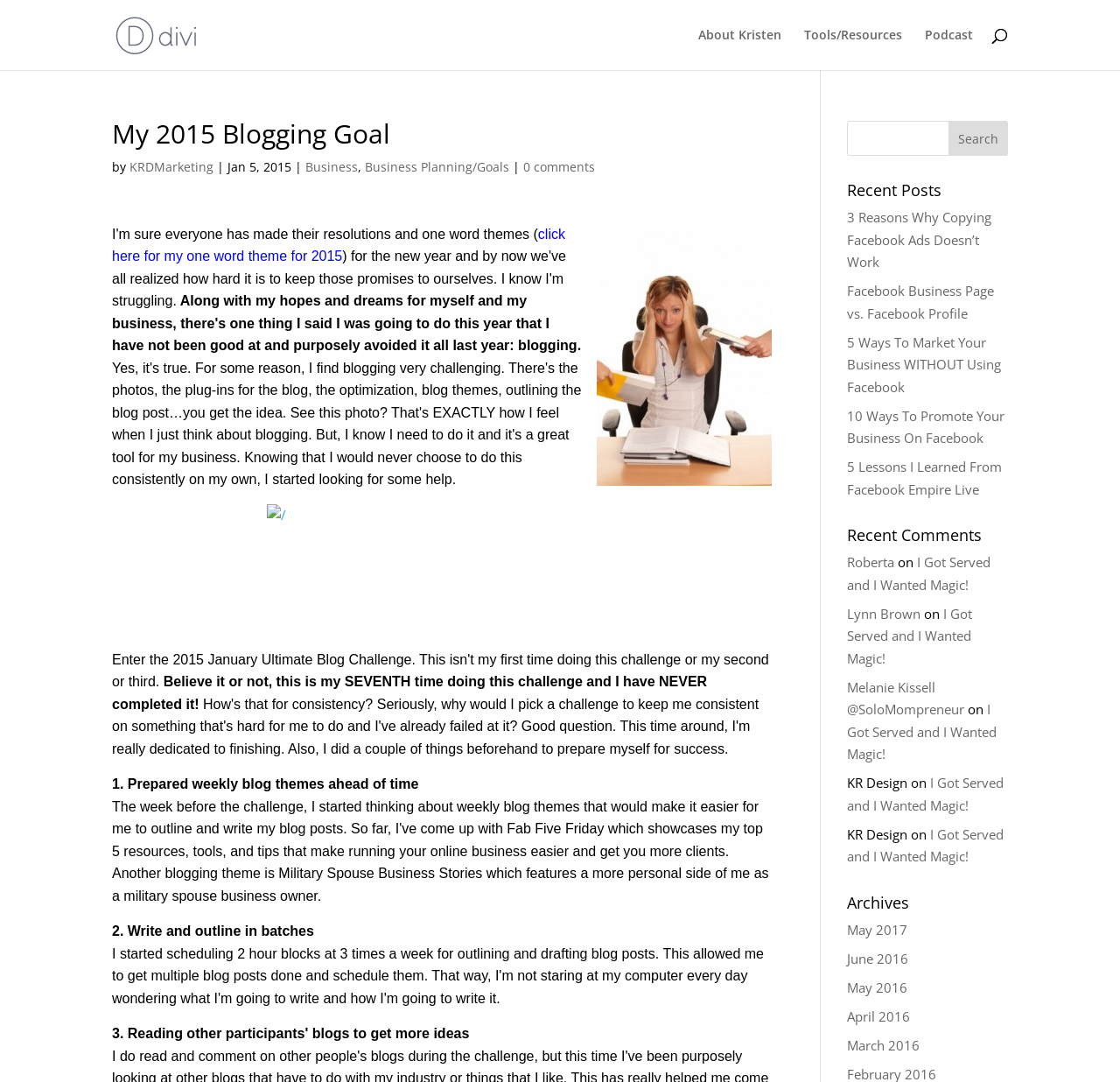Please determine the bounding box coordinates for the element with the description: "Roberta".

[0.756, 0.511, 0.799, 0.528]